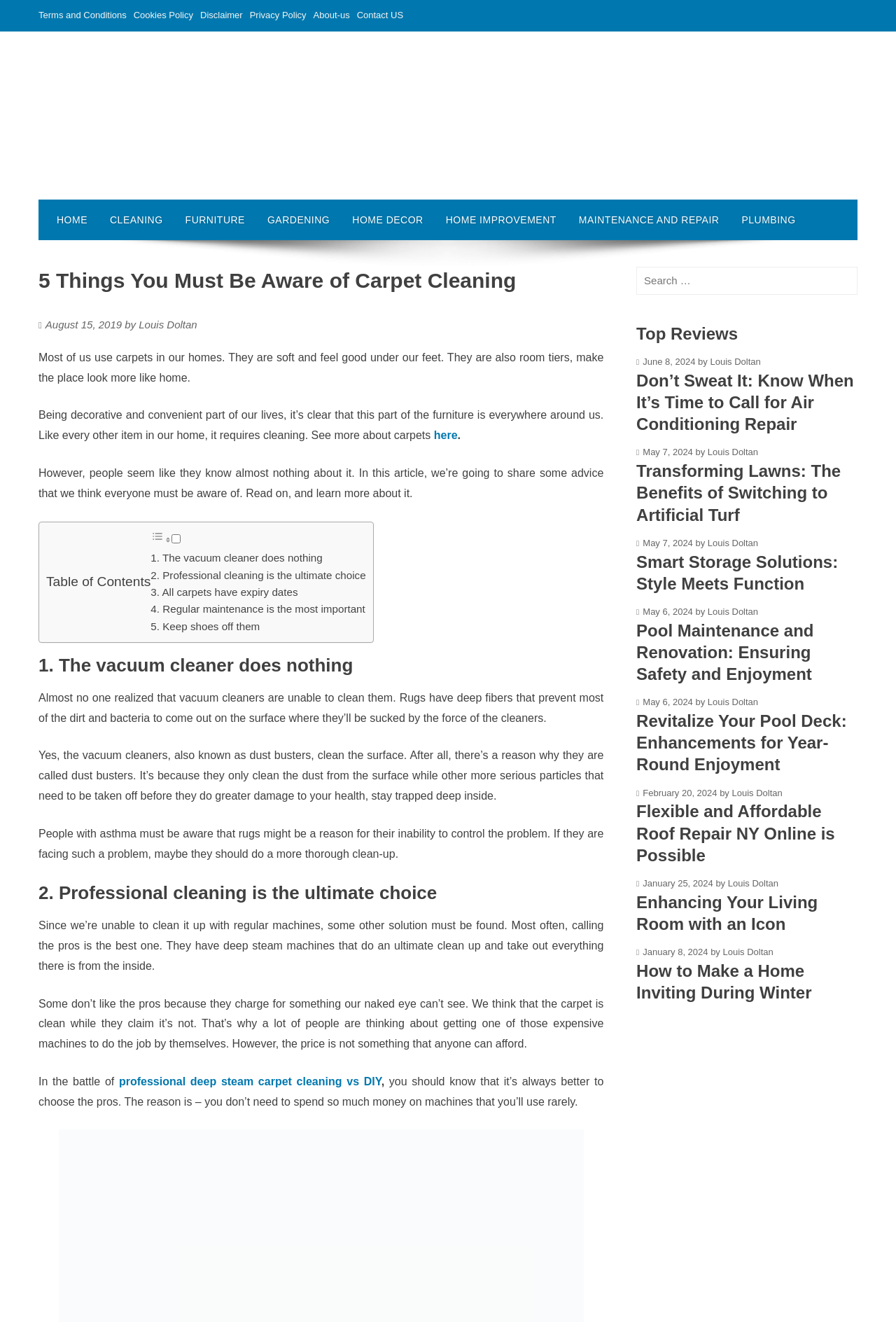Please locate the bounding box coordinates of the element that needs to be clicked to achieve the following instruction: "Read the article '5 Things You Must Be Aware of Carpet Cleaning'". The coordinates should be four float numbers between 0 and 1, i.e., [left, top, right, bottom].

[0.043, 0.202, 0.674, 0.222]